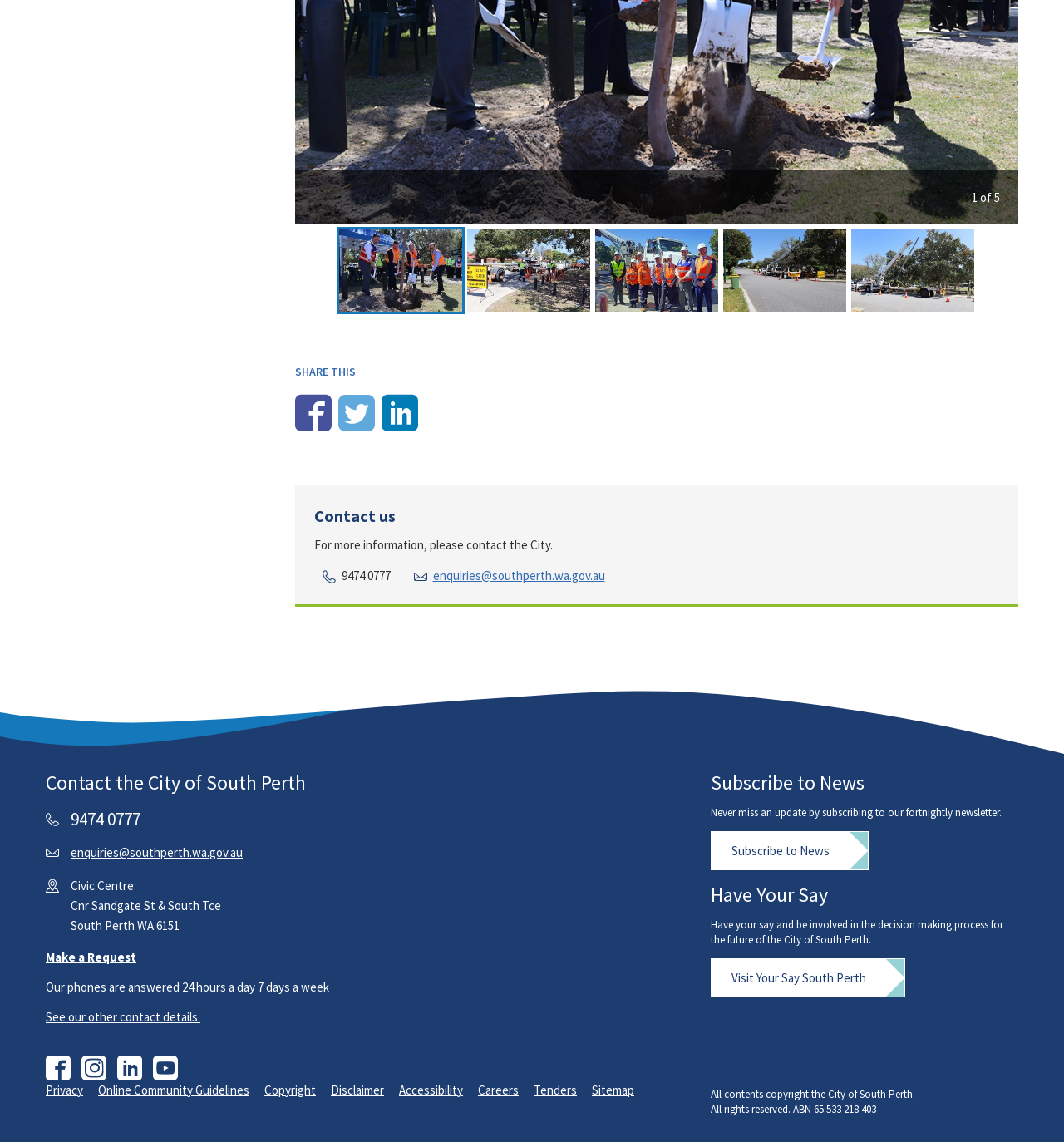What is the email address to contact the City of South Perth?
Refer to the image and offer an in-depth and detailed answer to the question.

I found the email address by looking at the 'Contact us' section, where it is listed as 'EMAIL' with the address 'enquiries@southperth.wa.gov.au' next to it.